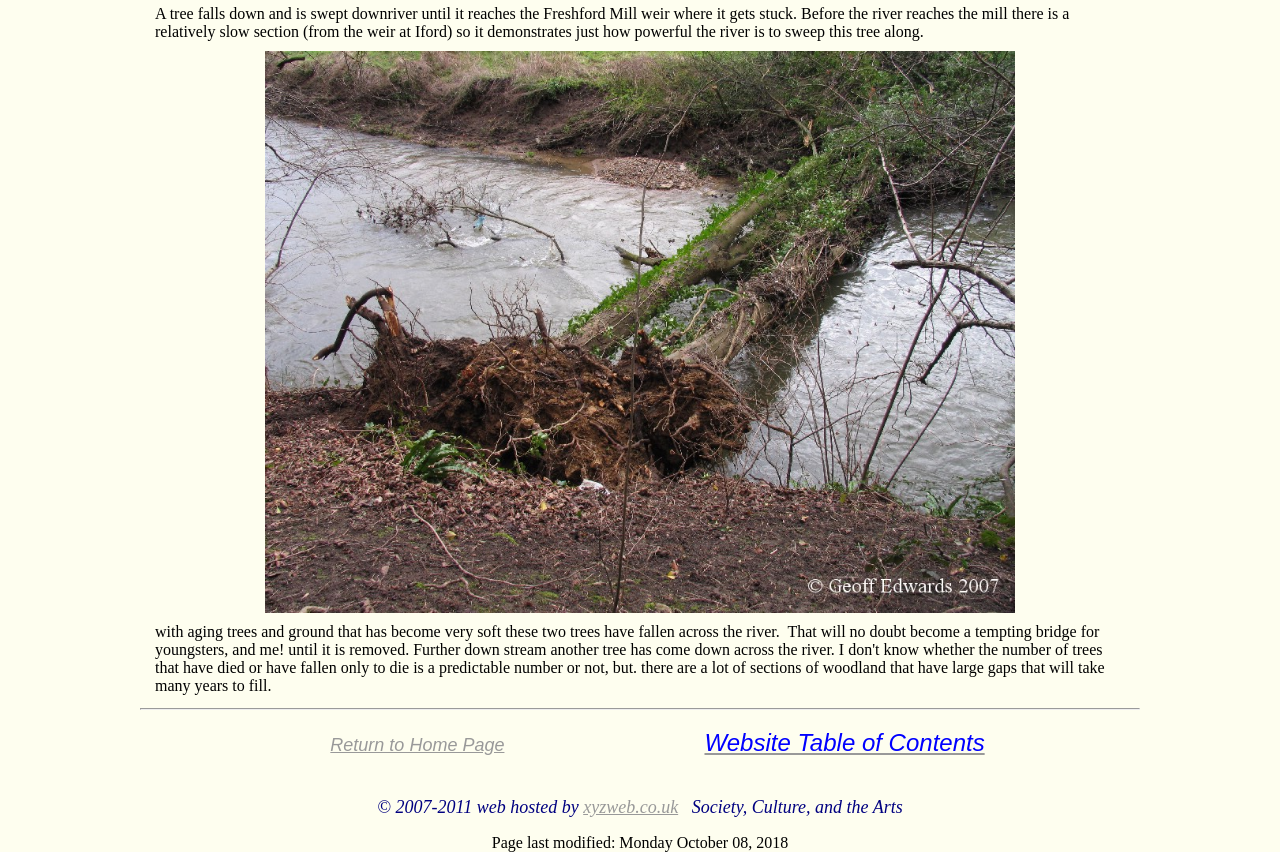Find the bounding box coordinates for the UI element whose description is: "Return to Home Page". The coordinates should be four float numbers between 0 and 1, in the format [left, top, right, bottom].

[0.258, 0.863, 0.394, 0.886]